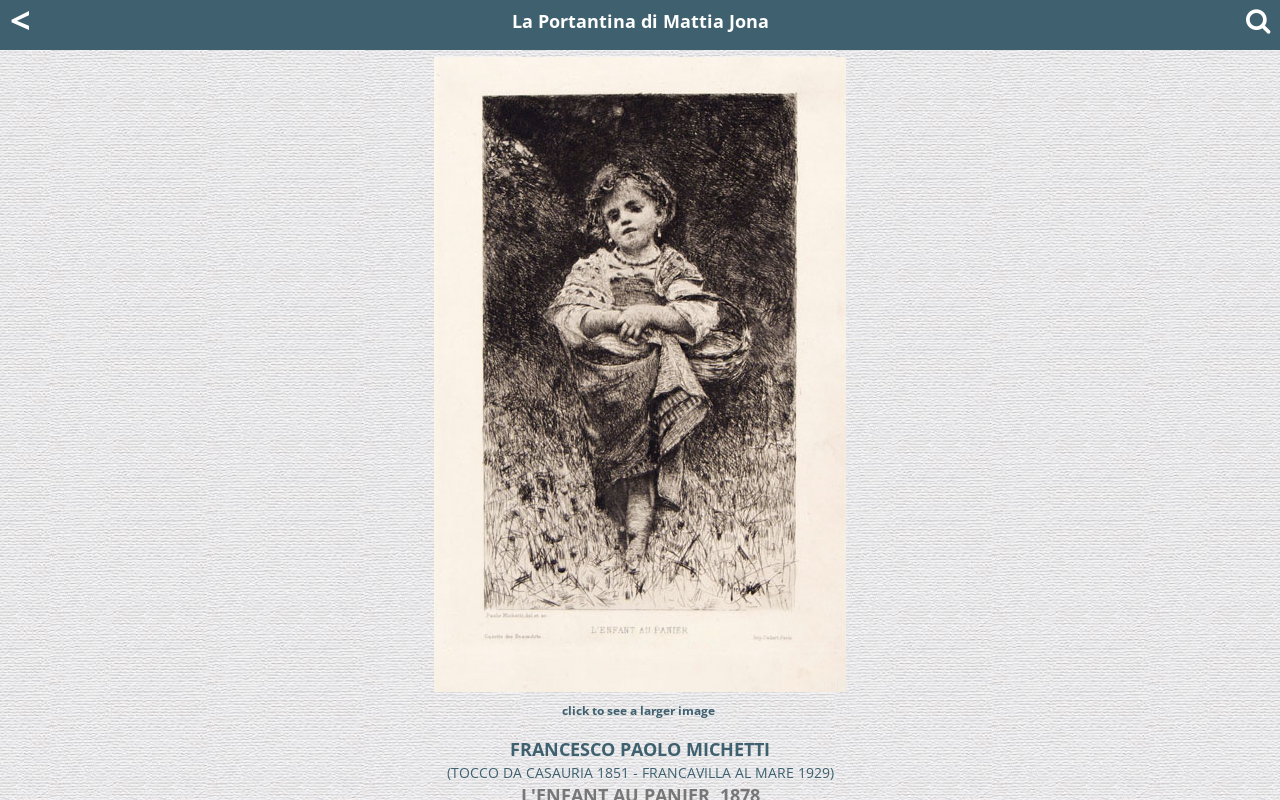Find and provide the bounding box coordinates for the UI element described with: "La Portantina di Mattia Jona".

[0.4, 0.006, 0.601, 0.046]